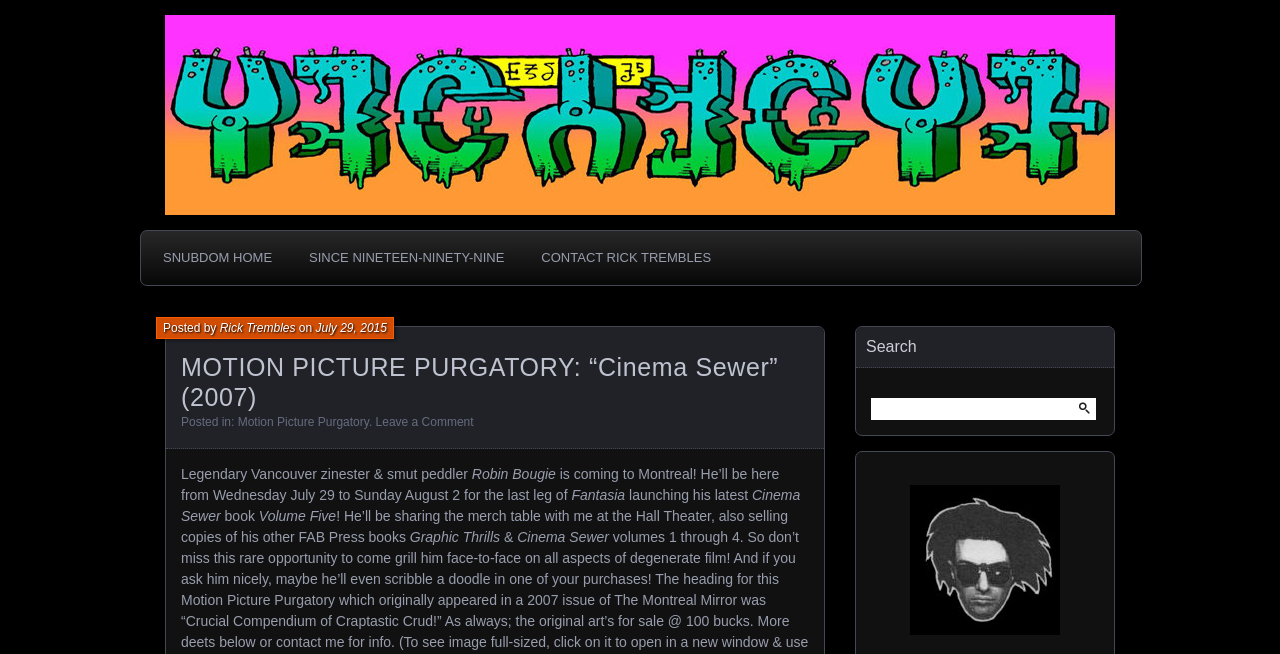Locate the bounding box coordinates of the clickable area needed to fulfill the instruction: "Search for something".

[0.68, 0.609, 0.856, 0.642]